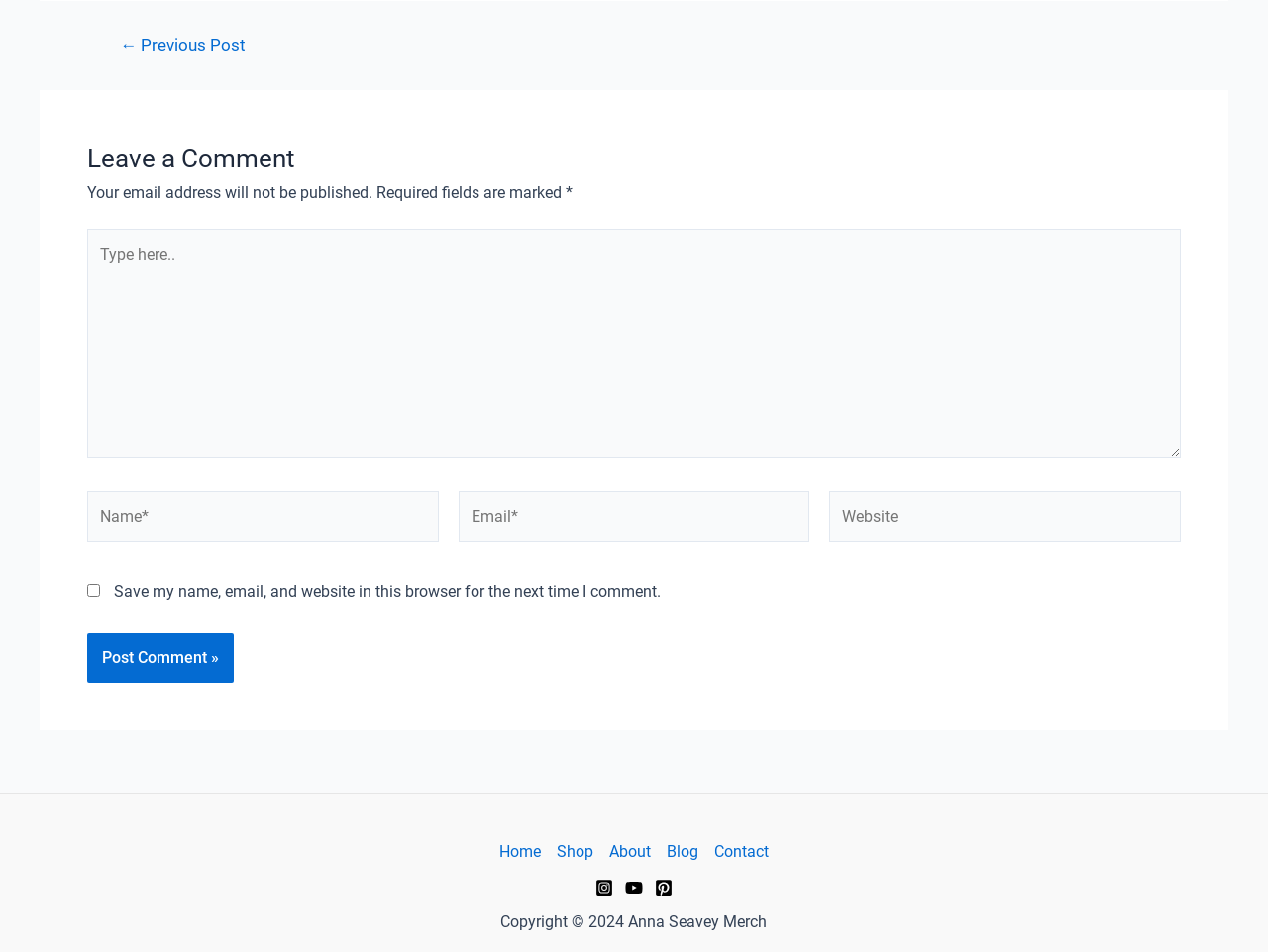What is the purpose of the 'Post Comment' button?
Examine the image and give a concise answer in one word or a short phrase.

Submit comment